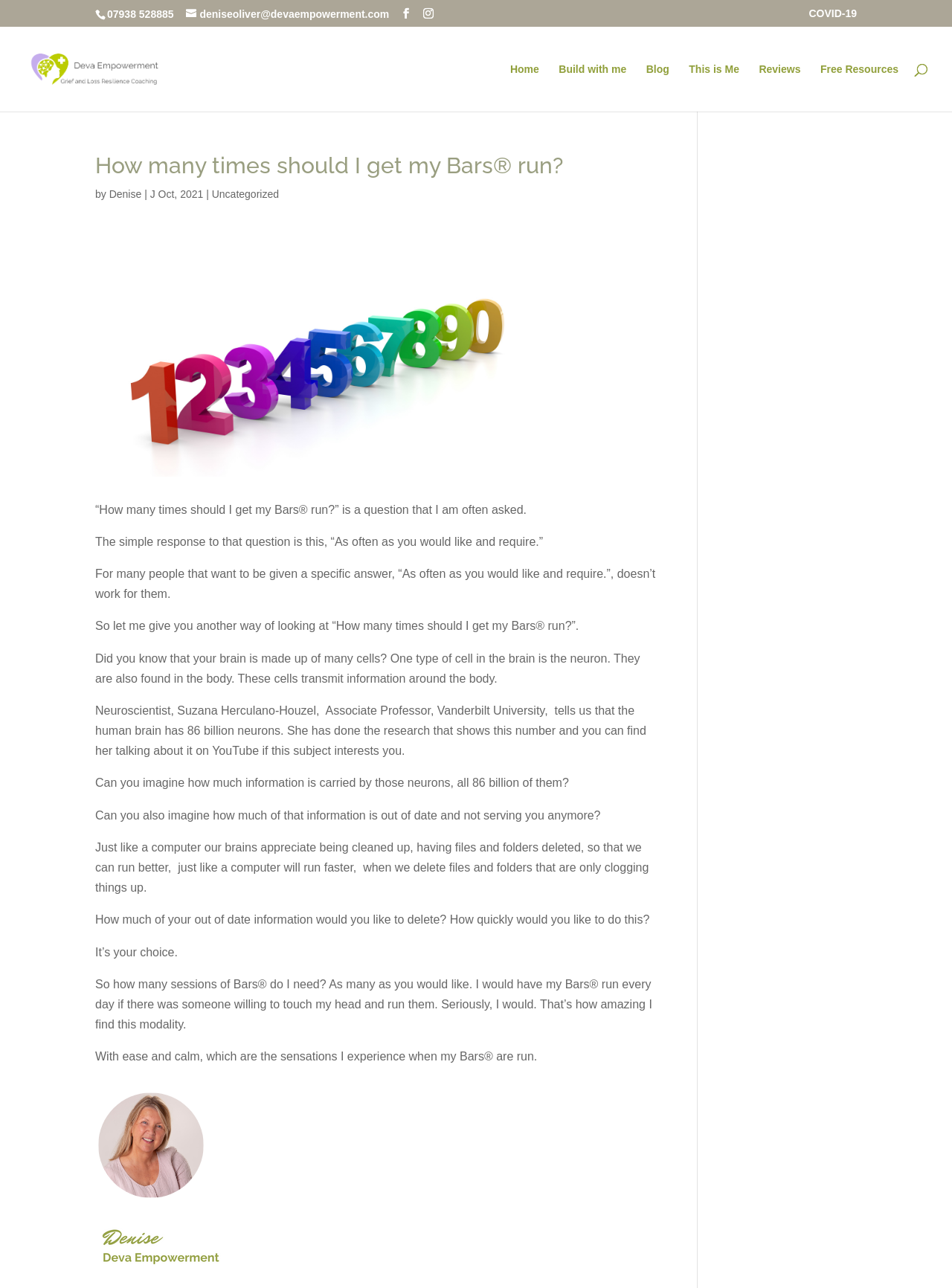Determine the bounding box coordinates for the UI element described. Format the coordinates as (top-left x, top-left y, bottom-right x, bottom-right y) and ensure all values are between 0 and 1. Element description: This is Me

[0.724, 0.05, 0.777, 0.087]